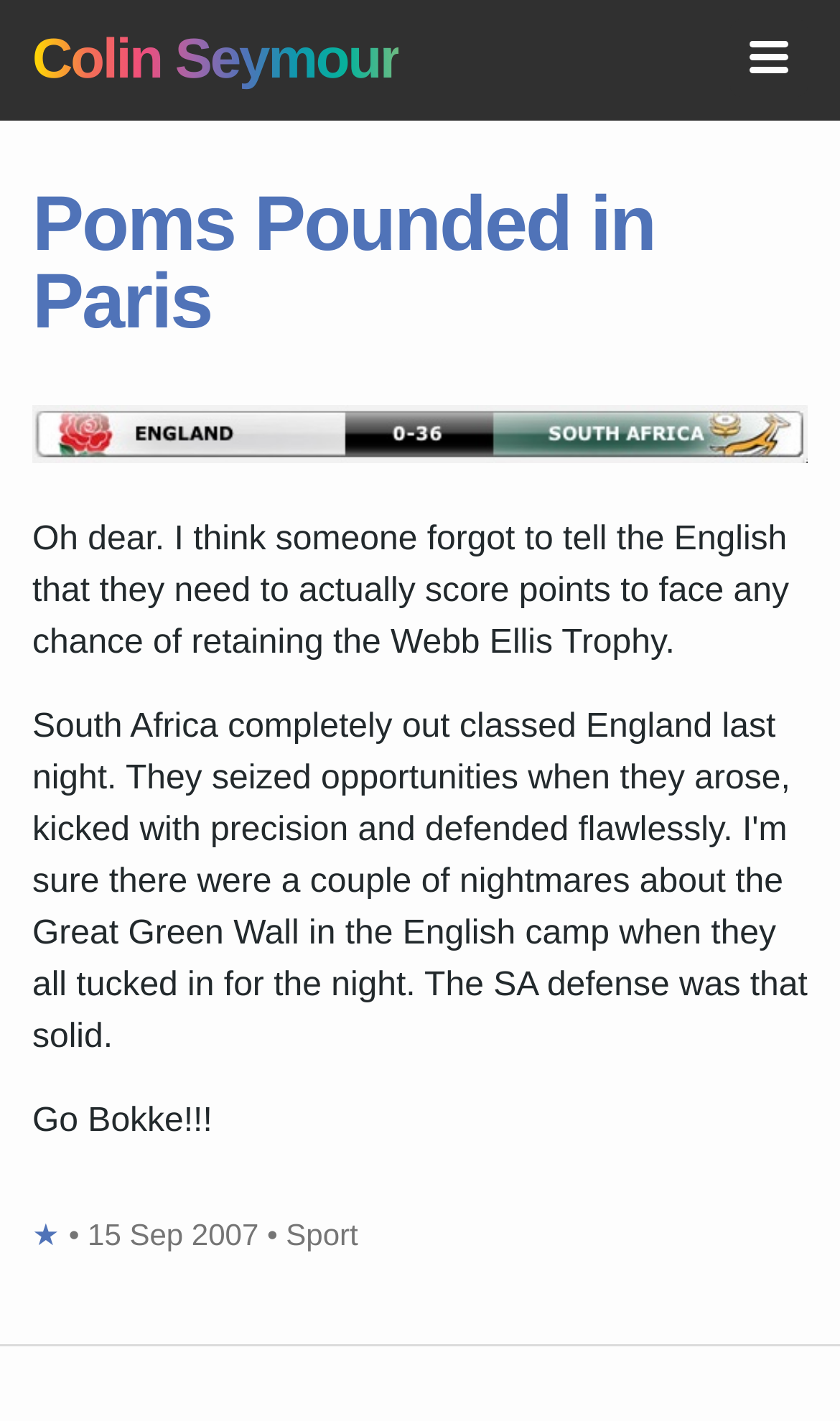Generate a detailed explanation of the webpage's features and information.

The webpage appears to be a blog post or article about a rugby match between England and South Africa. At the top, there is a link to the author's name, "Colin Seymour", and a small image to the right of it. 

Below this, the main content of the page is divided into an article section. The article has a heading that reads "Poms Pounded in Paris", which is positioned at the top of the article section. 

Under the heading, there is an image with a caption "England 0 - 36 South Africa", which suggests that the article is about a rugby match where South Africa defeated England. 

Following the image, there is a paragraph of text that starts with "Oh dear. I think someone forgot to tell the English that they need to actually score points to face any chance of retaining the Webb Ellis Trophy." This text appears to be a humorous commentary on England's performance in the match.

Further down, there is another line of text that reads "Go Bokke!!!", which is likely a cheer for the South African team. 

At the bottom of the article section, there are a few more elements, including a link with a star icon, a bullet point, a timestamp that reads "15 Sep 2007", and a category label that says "Sport".